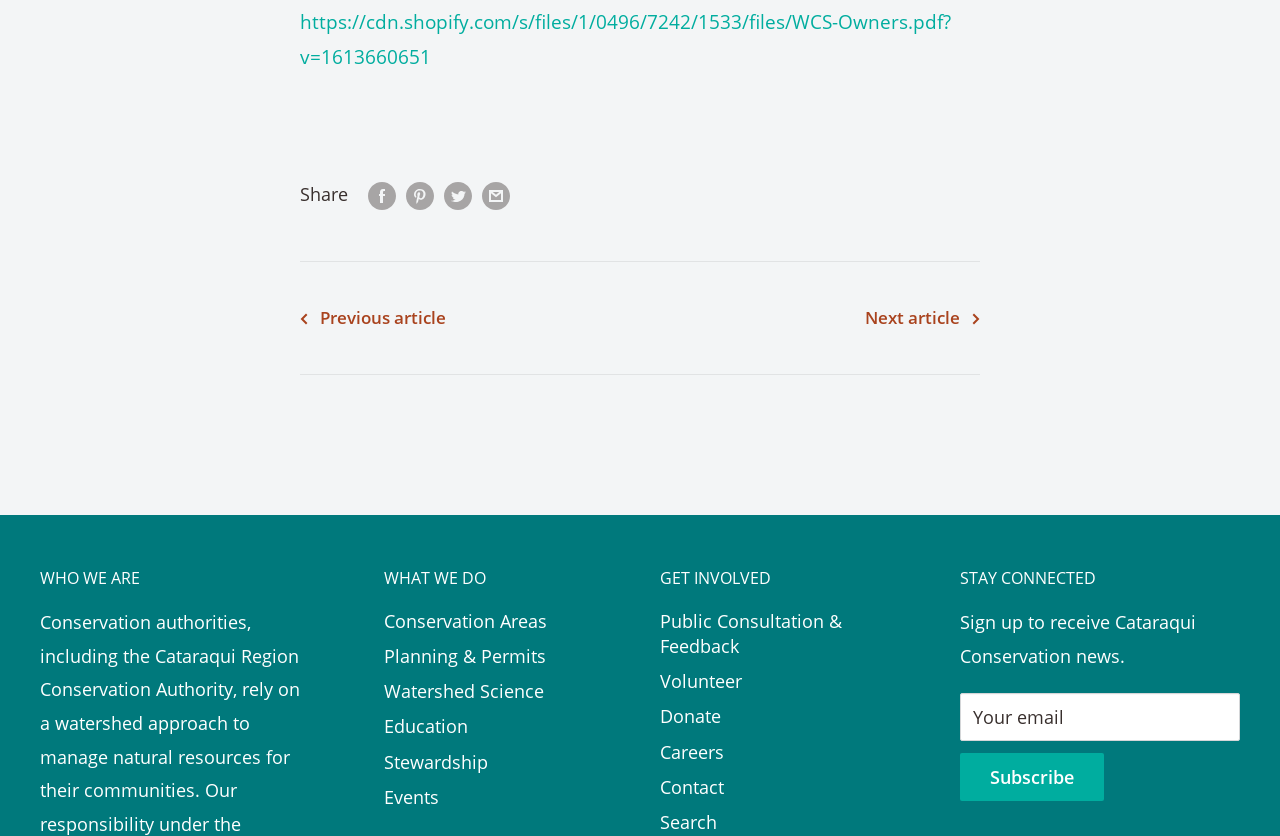Please answer the following question using a single word or phrase: 
What are the main categories in the footer?

WHO WE ARE, WHAT WE DO, GET INVOLVED